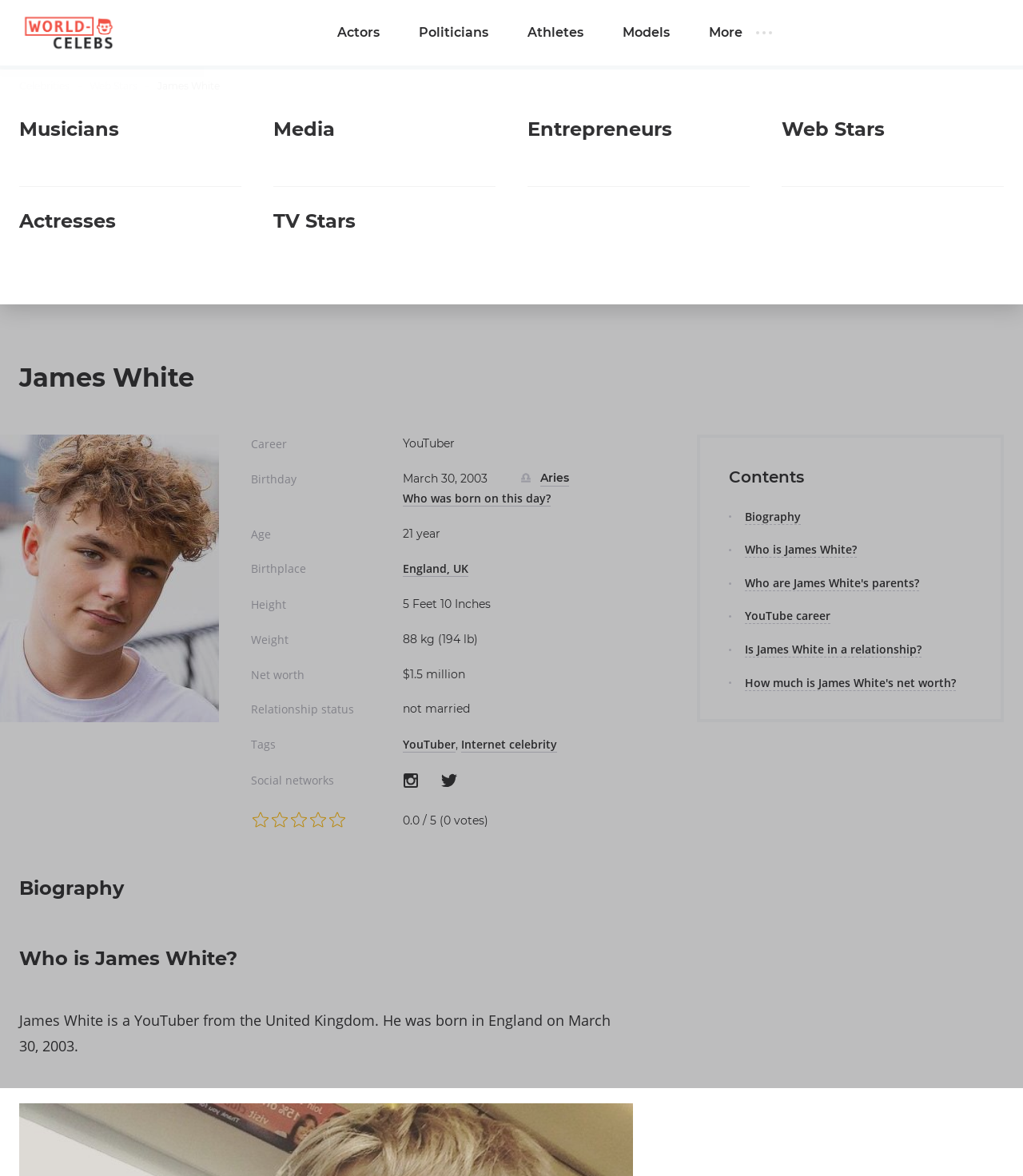Please identify the bounding box coordinates of the area that needs to be clicked to fulfill the following instruction: "Click on the logo."

[0.019, 0.01, 0.116, 0.046]